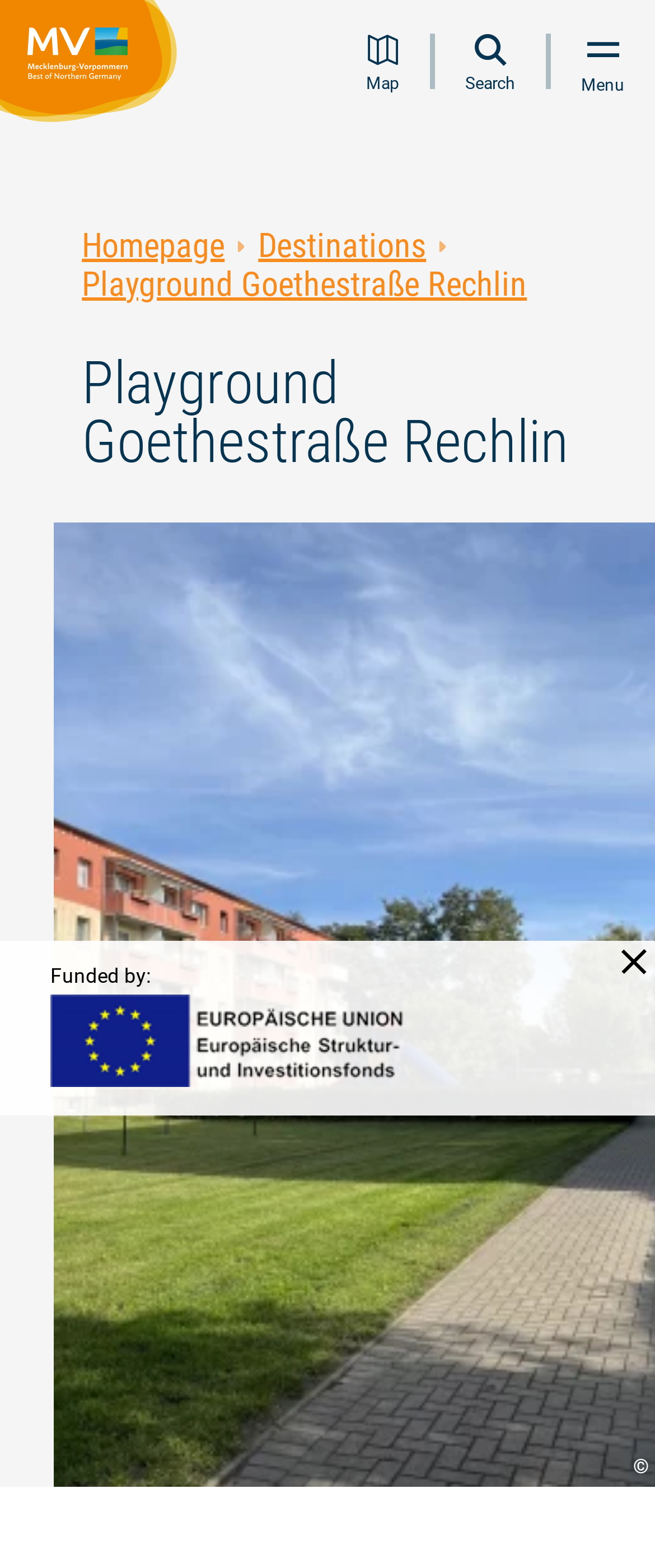Provide a single word or phrase answer to the question: 
What is the logo of the tourism board?

Mecklenburg-Vorpommern Tourism Board